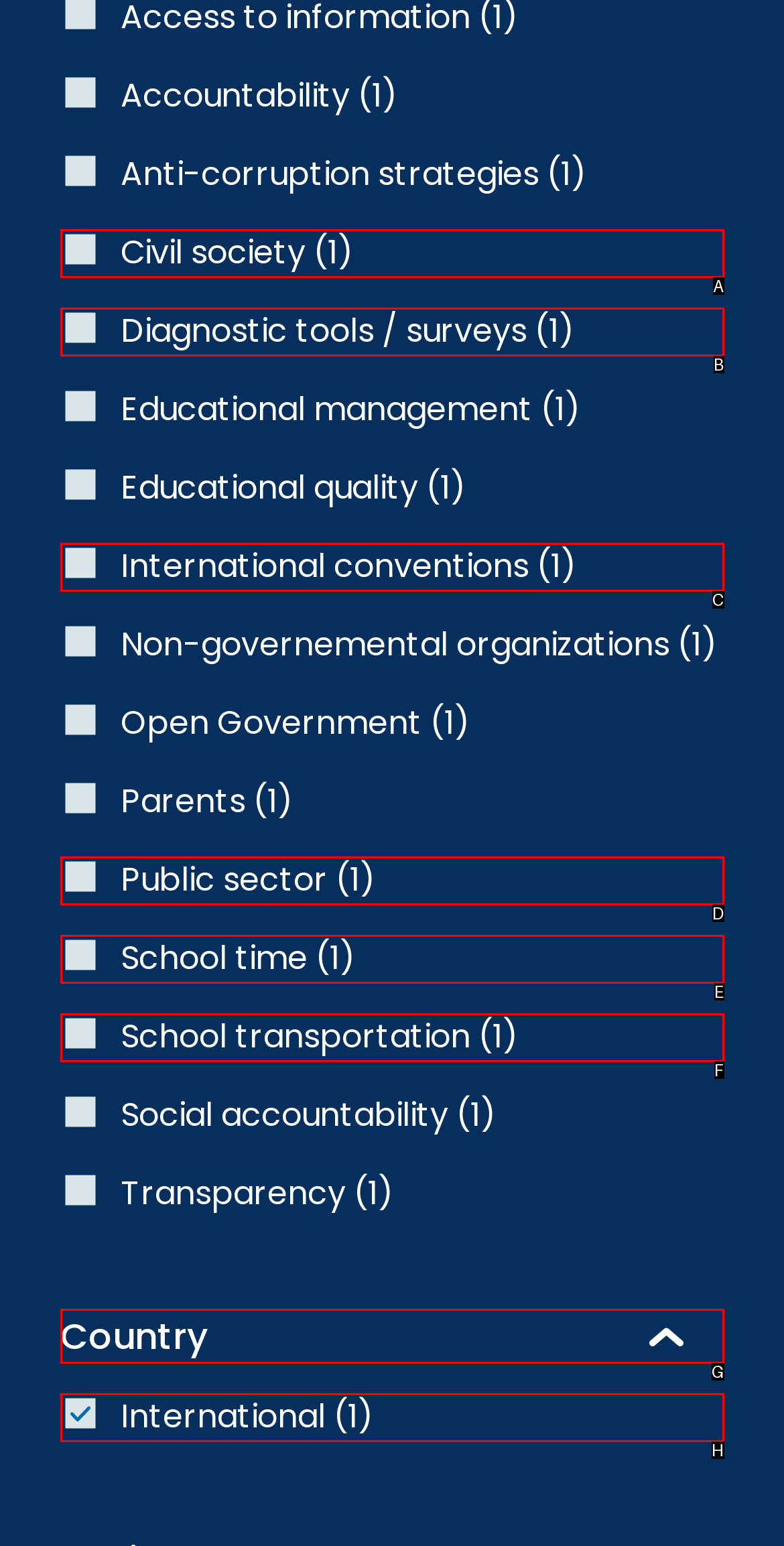Given the description: Diagnostic tools / surveys (1), pick the option that matches best and answer with the corresponding letter directly.

B